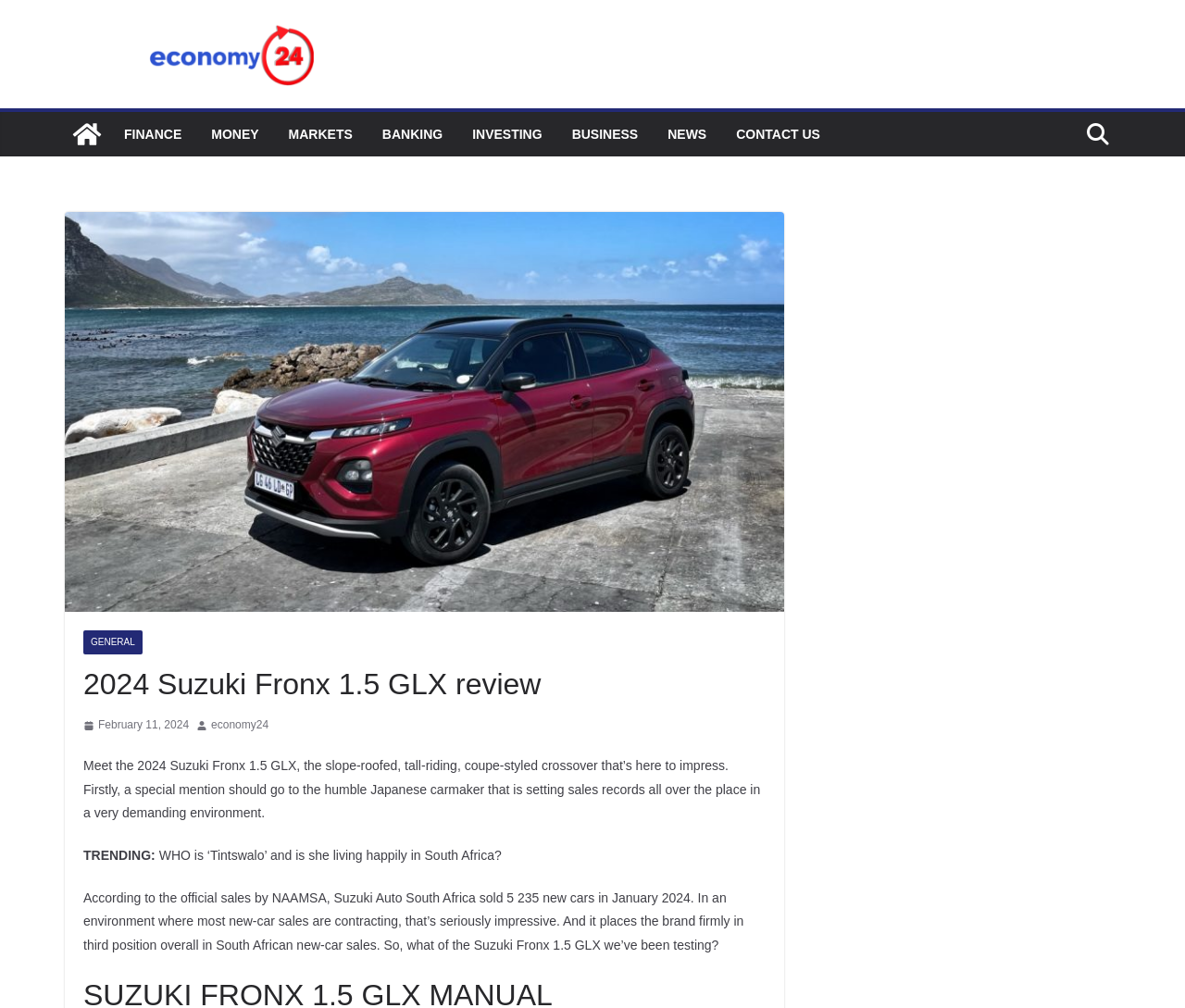Consider the image and give a detailed and elaborate answer to the question: 
What is the date of the review?

The date of the review can be found in the link located below the heading, which states 'February 11, 2024'.